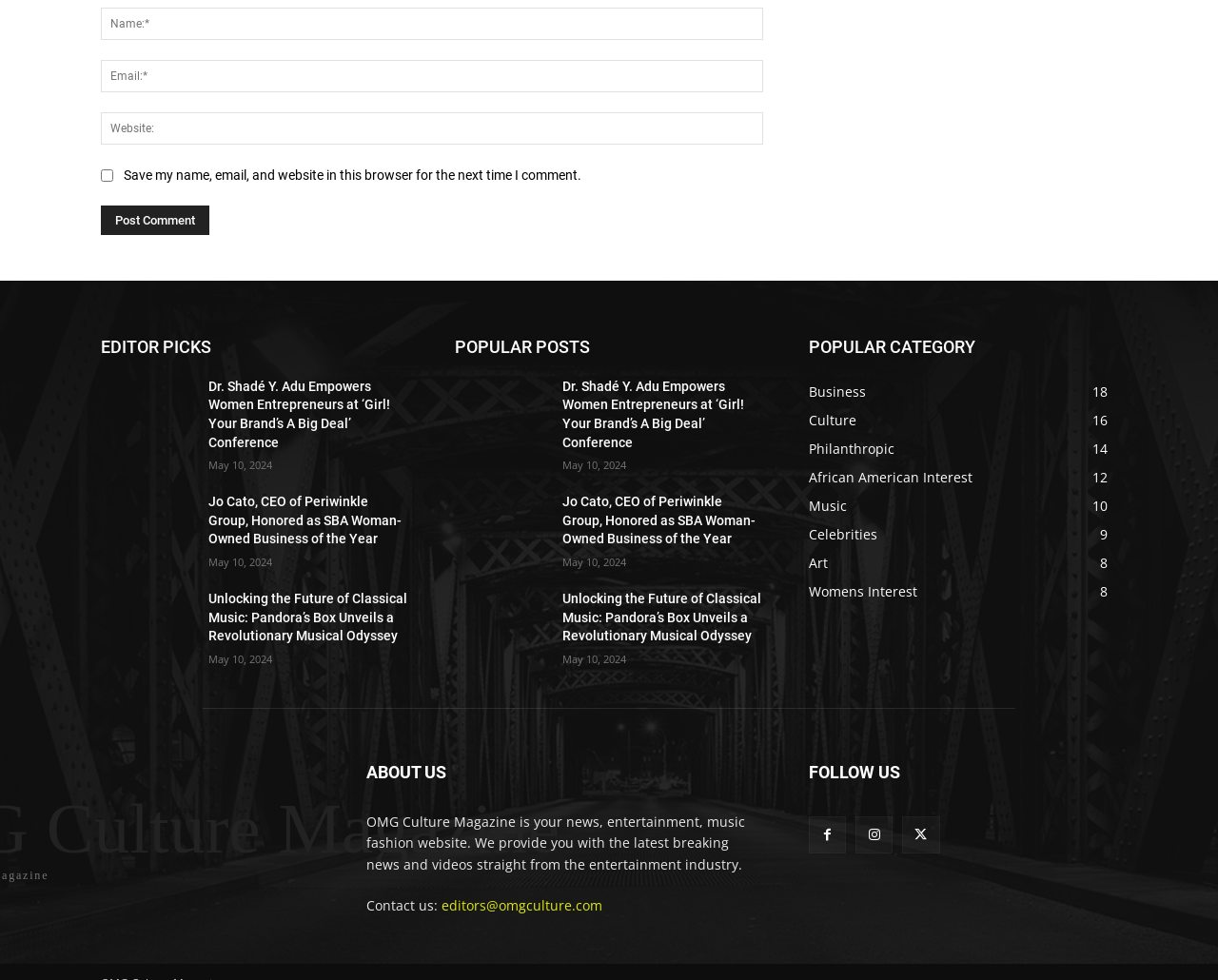Show the bounding box coordinates of the element that should be clicked to complete the task: "Click on the 'Post Comment' button".

[0.083, 0.207, 0.172, 0.237]